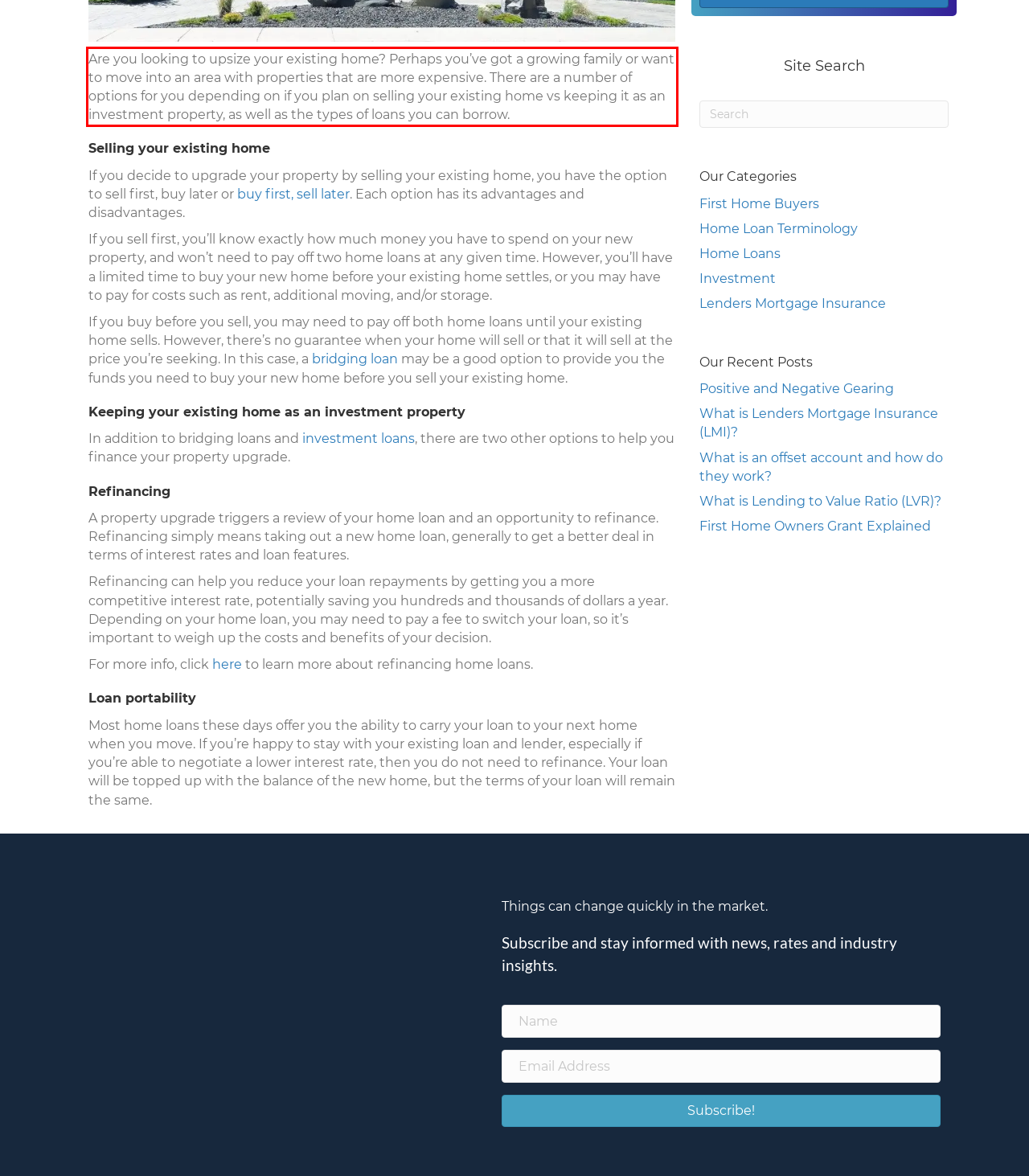Given a screenshot of a webpage with a red bounding box, extract the text content from the UI element inside the red bounding box.

Are you looking to upsize your existing home? Perhaps you’ve got a growing family or want to move into an area with properties that are more expensive. There are a number of options for you depending on if you plan on selling your existing home vs keeping it as an investment property, as well as the types of loans you can borrow.